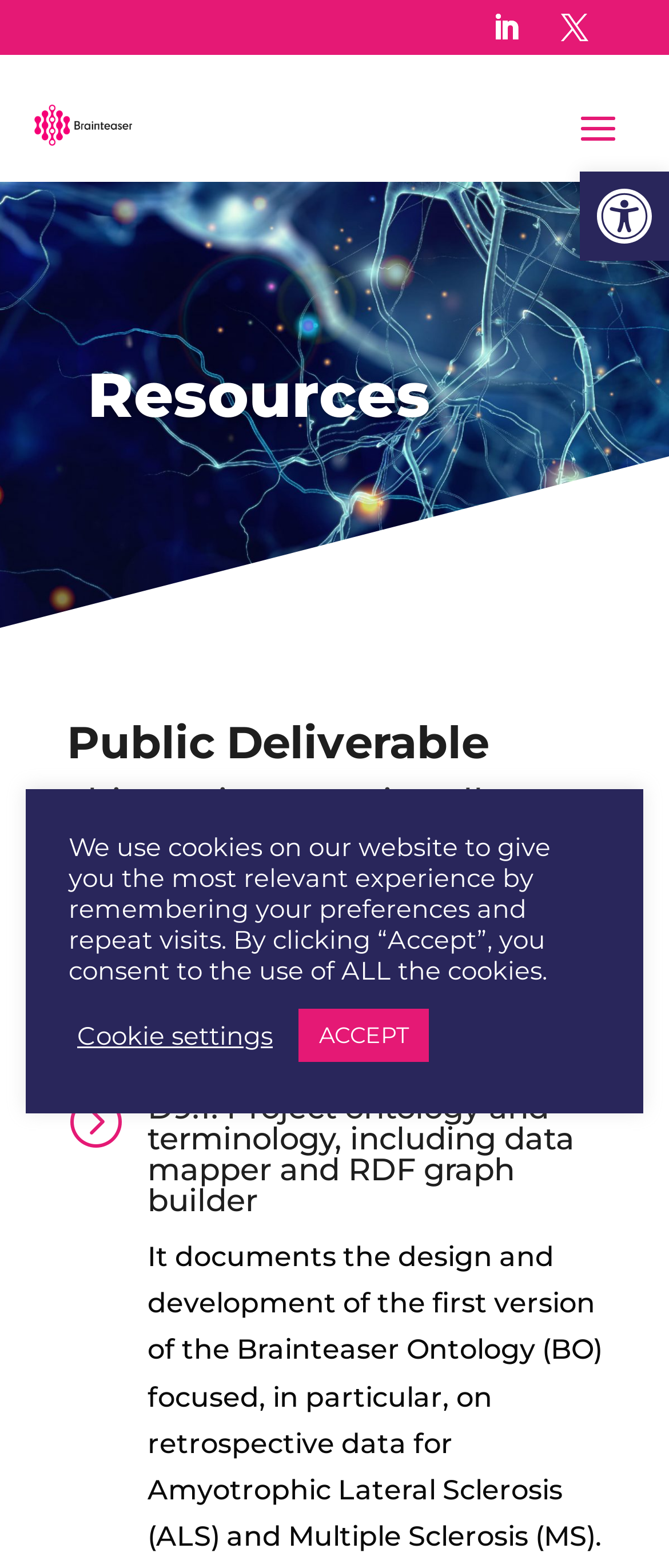Using the provided description: "Follow", find the bounding box coordinates of the corresponding UI element. The output should be four float numbers between 0 and 1, in the format [left, top, right, bottom].

[0.818, 0.0, 0.9, 0.035]